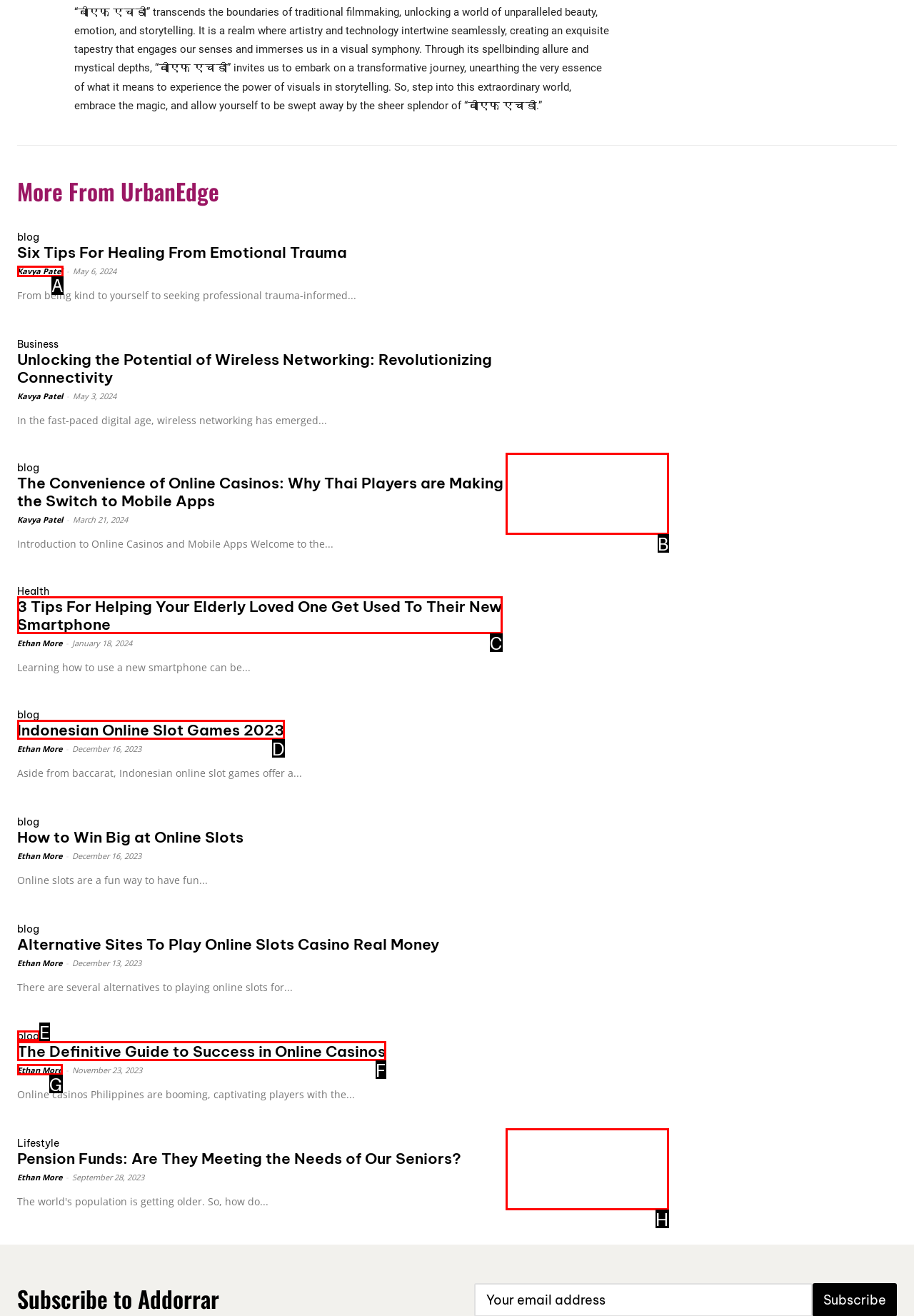To complete the task: Check the post by Kavya Patel, select the appropriate UI element to click. Respond with the letter of the correct option from the given choices.

A